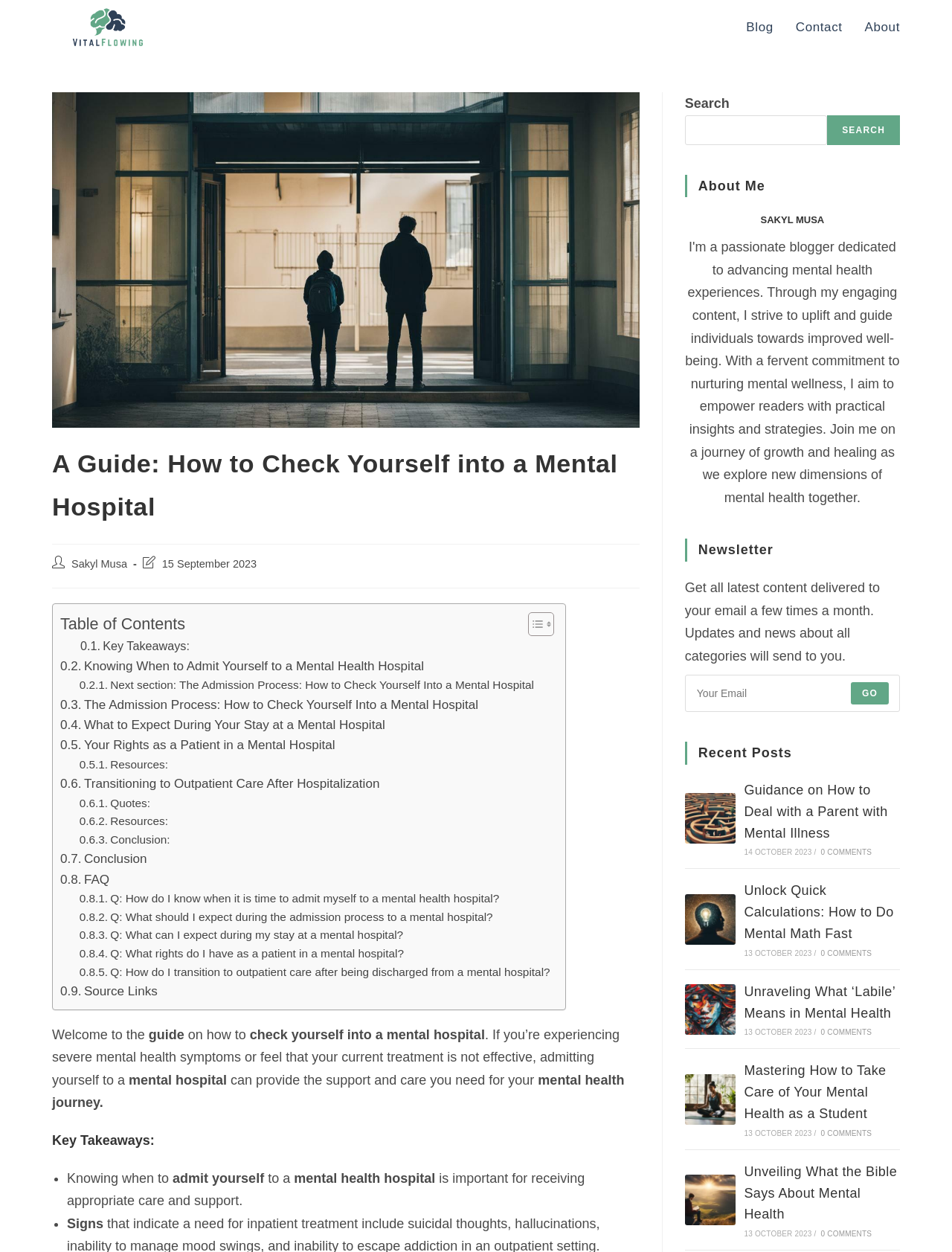What is the title of the guide? Observe the screenshot and provide a one-word or short phrase answer.

A Guide: How to Check Yourself into a Mental Hospital